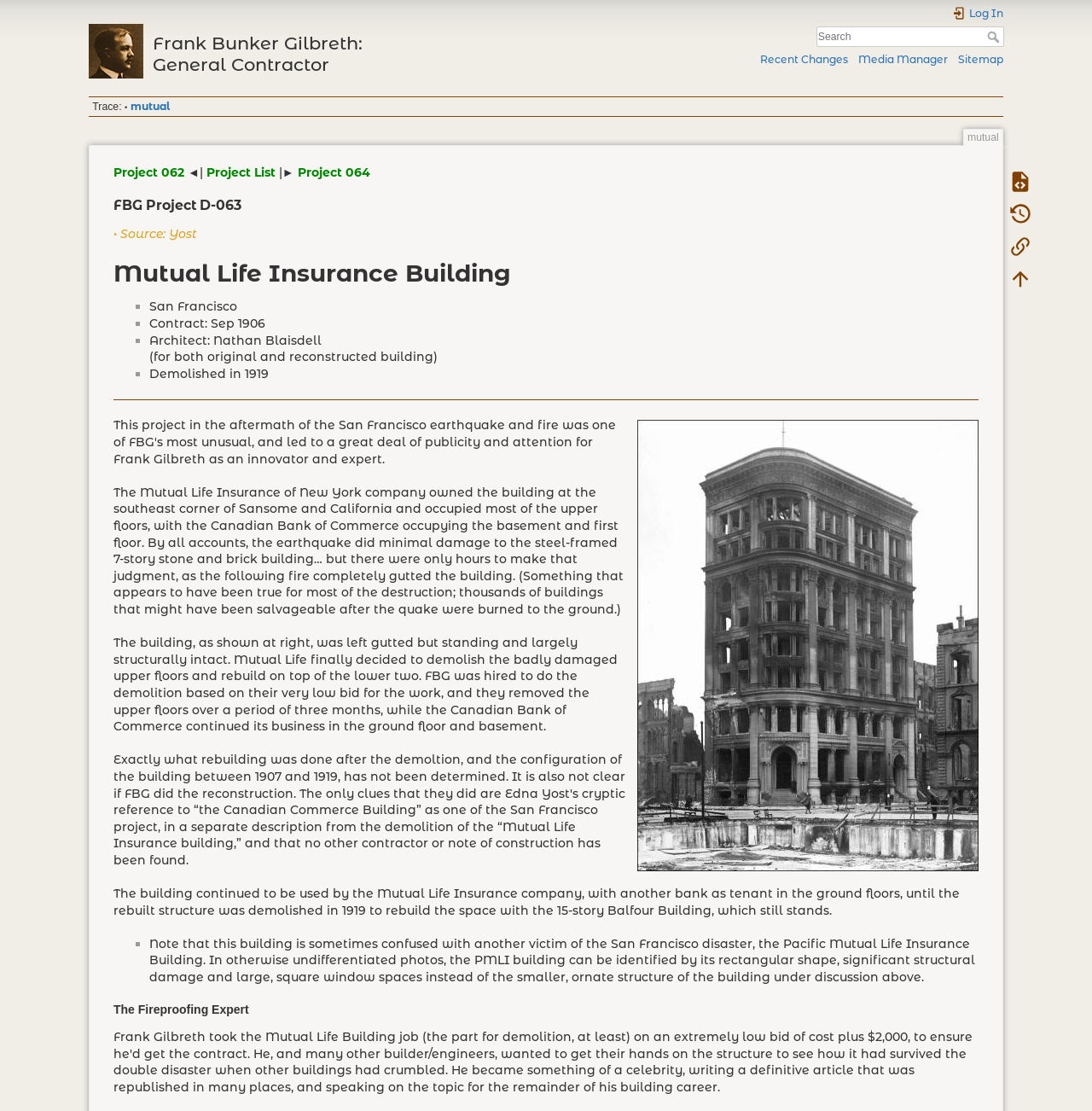Determine the bounding box coordinates of the element's region needed to click to follow the instruction: "Go to project 062". Provide these coordinates as four float numbers between 0 and 1, formatted as [left, top, right, bottom].

[0.104, 0.148, 0.169, 0.162]